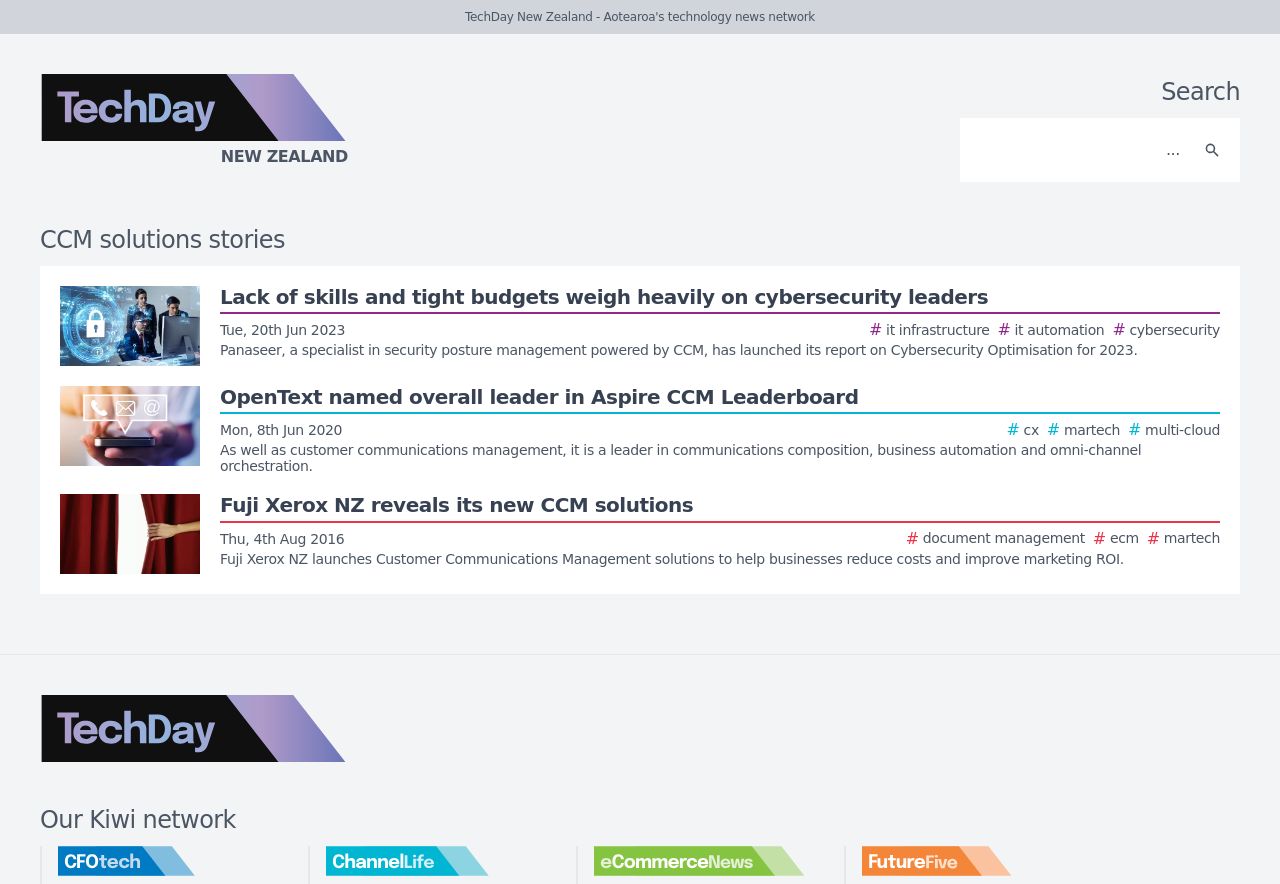What is the logo on the top left corner?
From the image, respond using a single word or phrase.

TechDay New Zealand logo